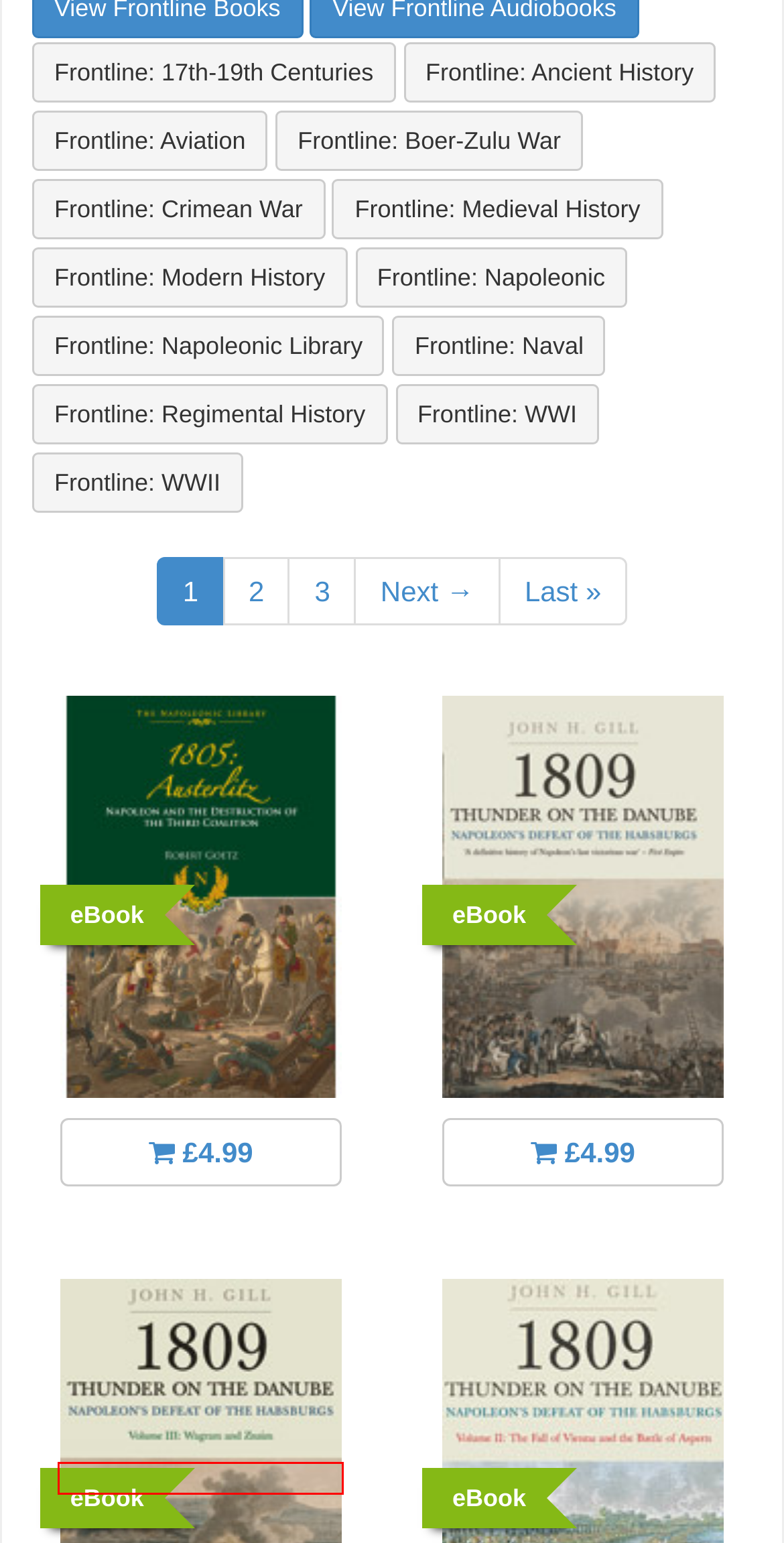Given a screenshot of a webpage with a red bounding box around an element, choose the most appropriate webpage description for the new page displayed after clicking the element within the bounding box. Here are the candidates:
A. Pen and Sword Books: 1809 Thunder on the Danube - Volume II - ePub
B. Pen and Sword eBooks: Frontline: Crimean War
C. Pen and Sword eBooks: Frontline: Boer-Zulu War
D. Pen and Sword eBooks: Frontline: Ancient History
E. Pen and Sword Books: 1809 Thunder on the Danube - Vol III - ePub
F. Pen and Sword Books: 1805 Austerlitz - ePub
G. Pen and Sword eBooks: Frontline: Naval
H. Pen and Sword Books: 1809 - Thunder on the Danube - Volume I - ePub

E